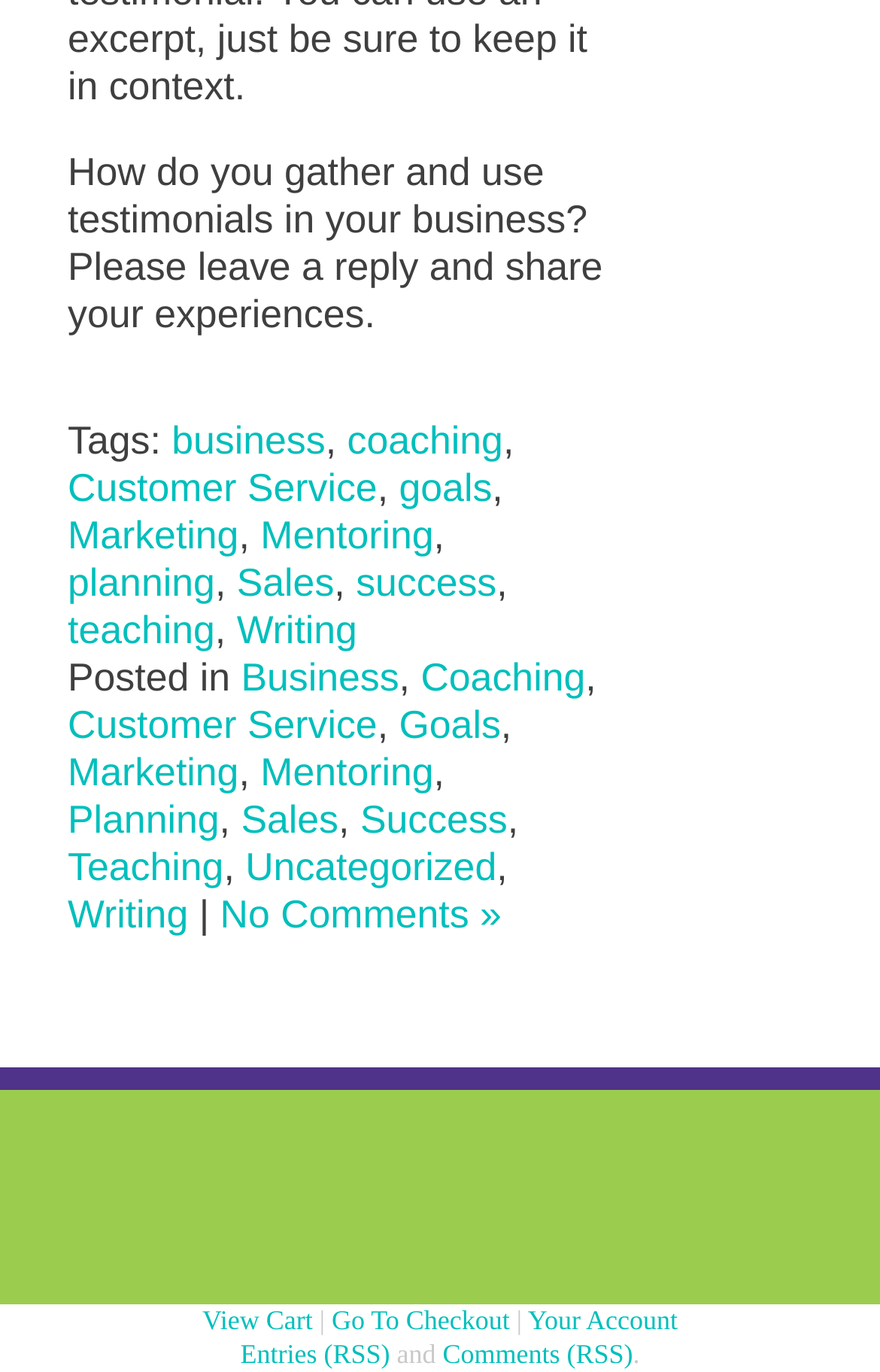What is the purpose of the links at the bottom of the webpage?
Please provide a detailed and comprehensive answer to the question.

The links at the bottom of the webpage, 'Entries (RSS)' and 'Comments (RSS)', suggest that they are RSS feeds for the webpage's entries and comments, respectively.